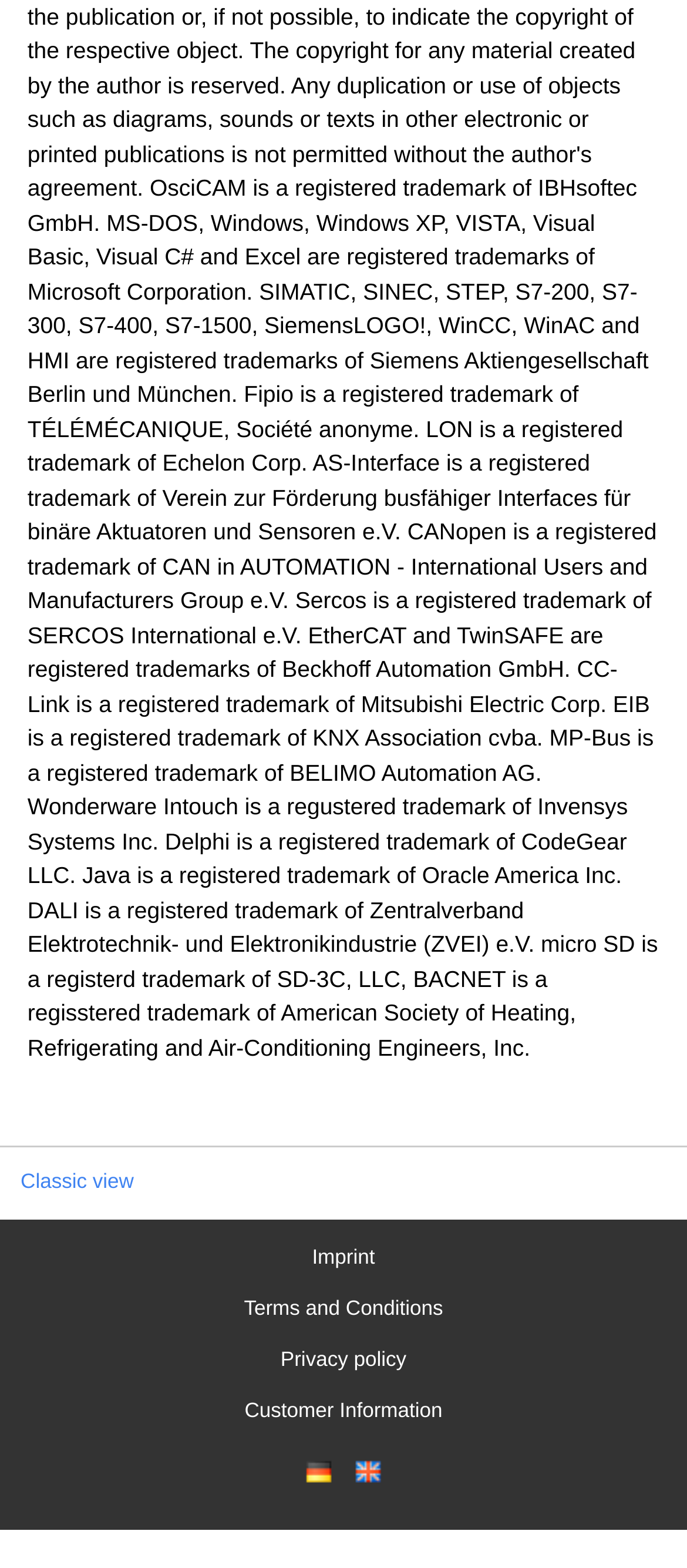Please provide a comprehensive answer to the question below using the information from the image: How many country options are there for language selection?

There are two country options for language selection, which are 'Deutschland (Deutsch)' and 'United Kingdom (English)', indicating that the website provides language support for Germany and the United Kingdom.